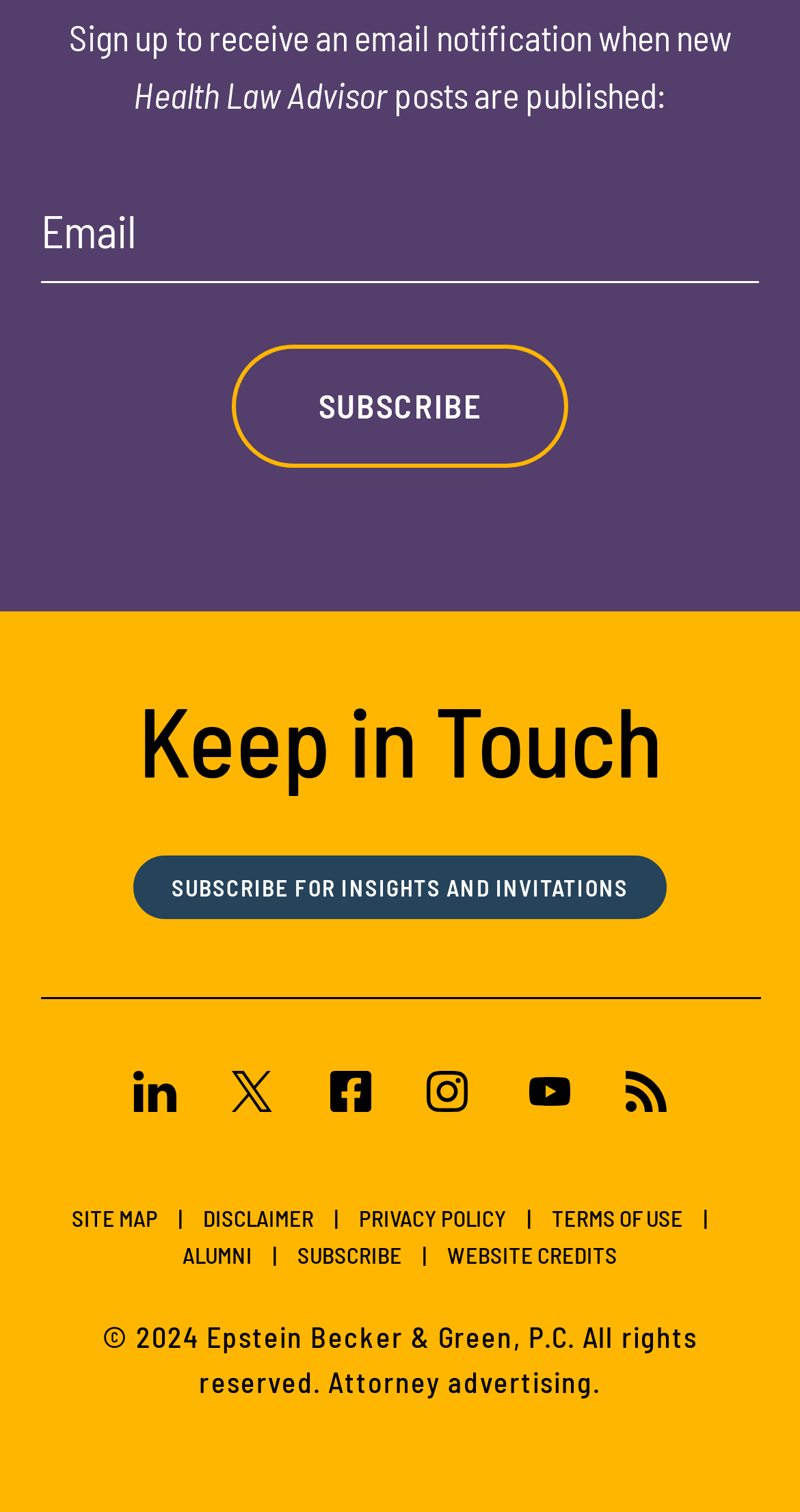Using the description "Twitter", predict the bounding box of the relevant HTML element.

[0.256, 0.713, 0.377, 0.74]